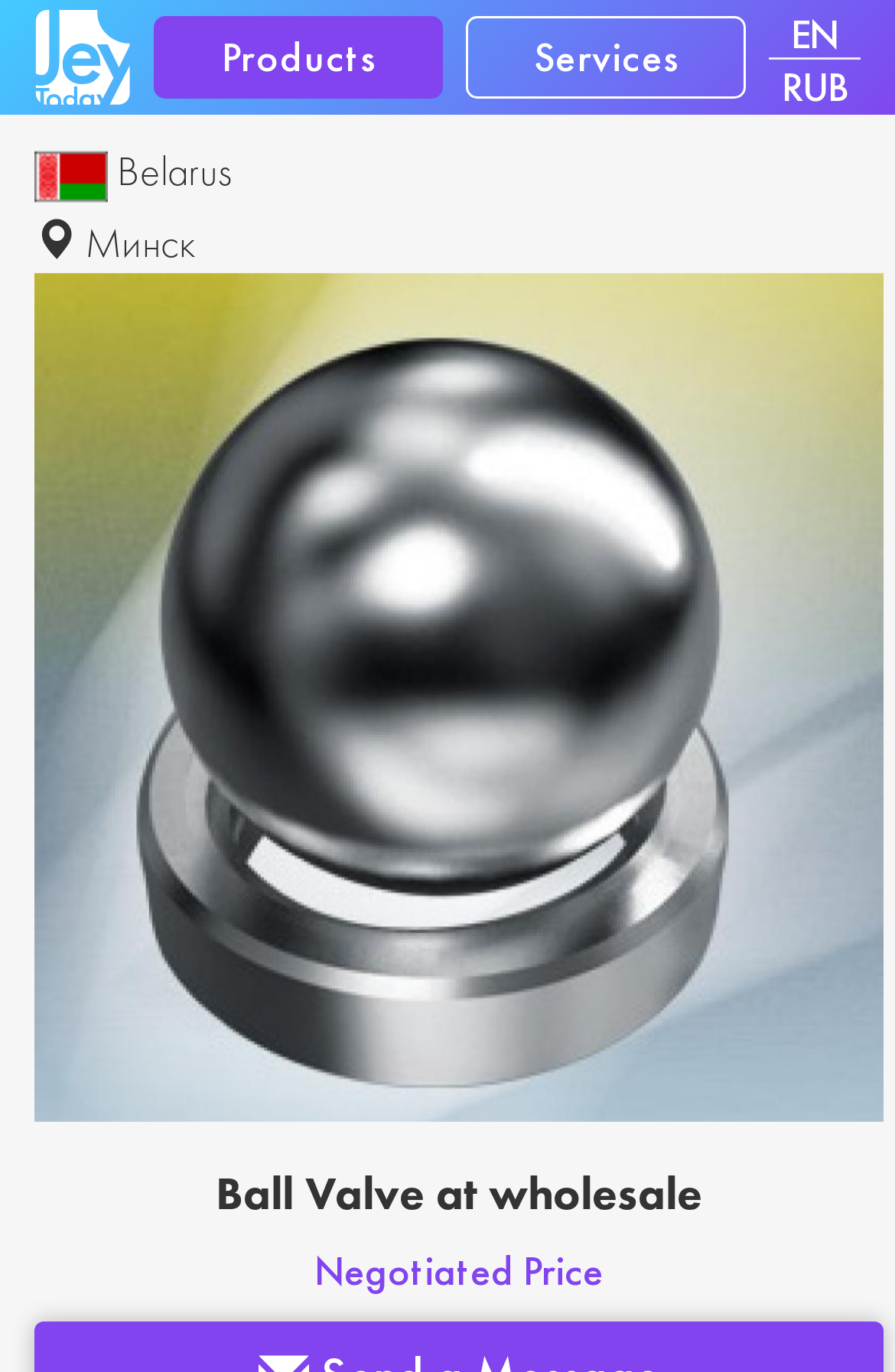What is the location of the company?
Please ensure your answer is as detailed and informative as possible.

I found this information from the image 'Belarus' and the StaticText 'Минск' located near the top of the webpage, which indicates that the company is based in Minsk, Belarus.